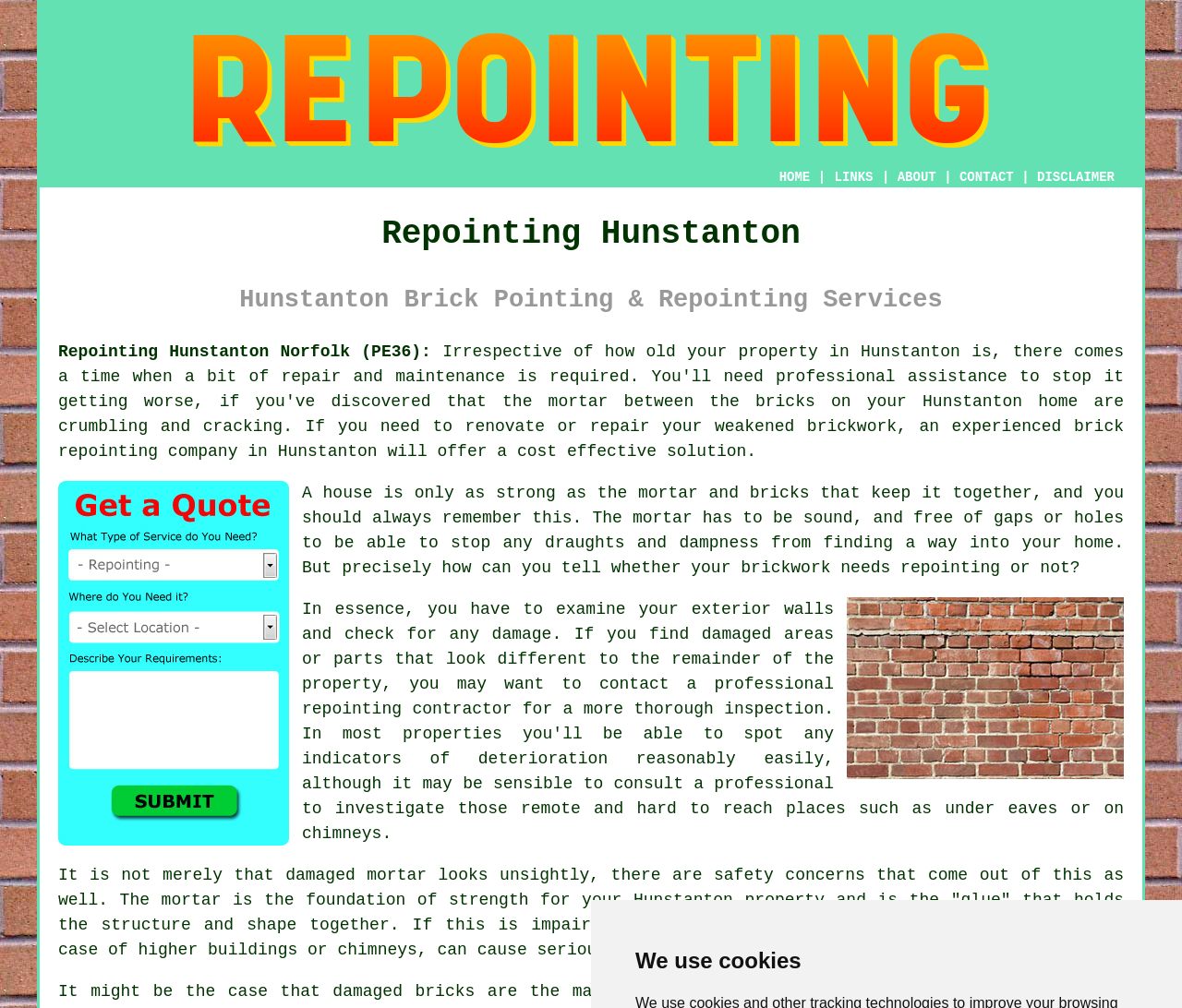Please identify the bounding box coordinates of the element's region that should be clicked to execute the following instruction: "Click repointing". The bounding box coordinates must be four float numbers between 0 and 1, i.e., [left, top, right, bottom].

[0.049, 0.439, 0.134, 0.457]